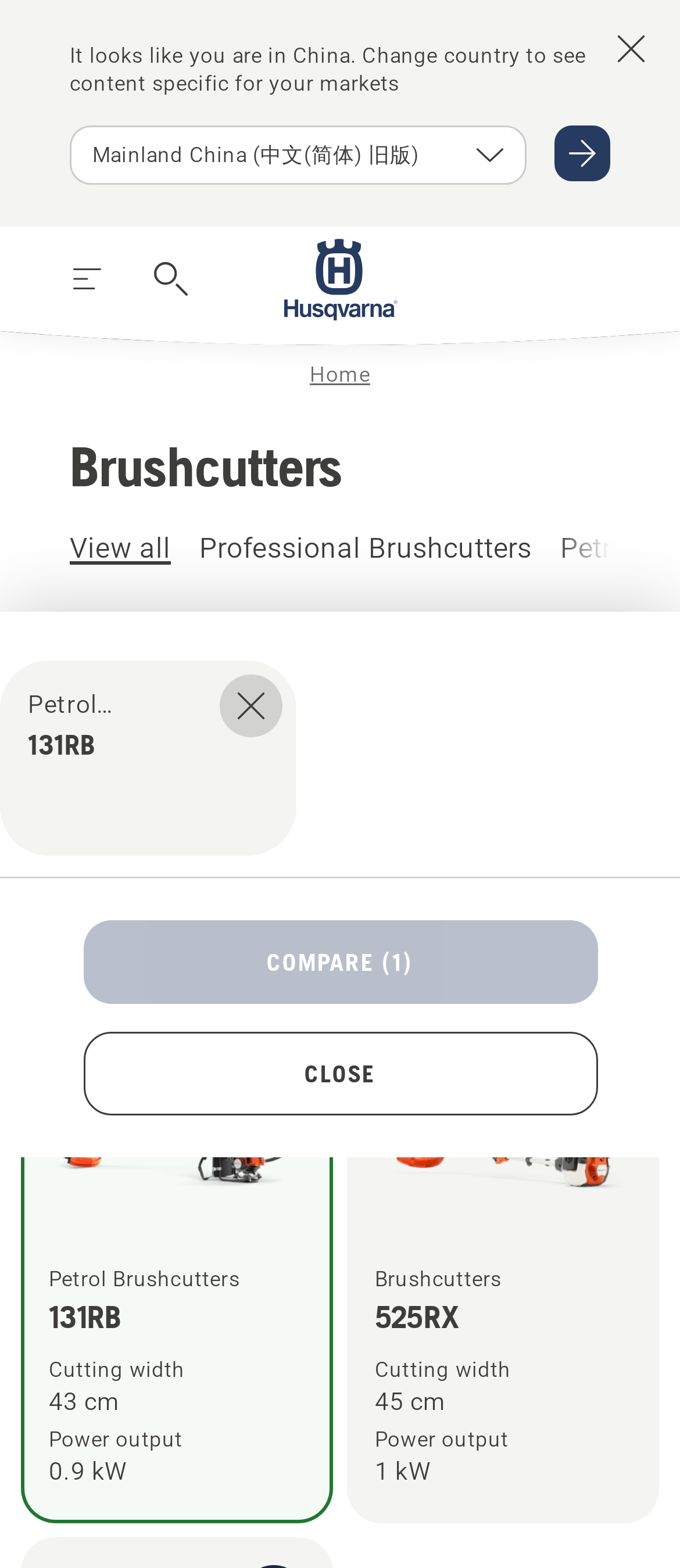Kindly provide the bounding box coordinates of the section you need to click on to fulfill the given instruction: "Show more brushcutter information".

[0.103, 0.469, 0.312, 0.491]